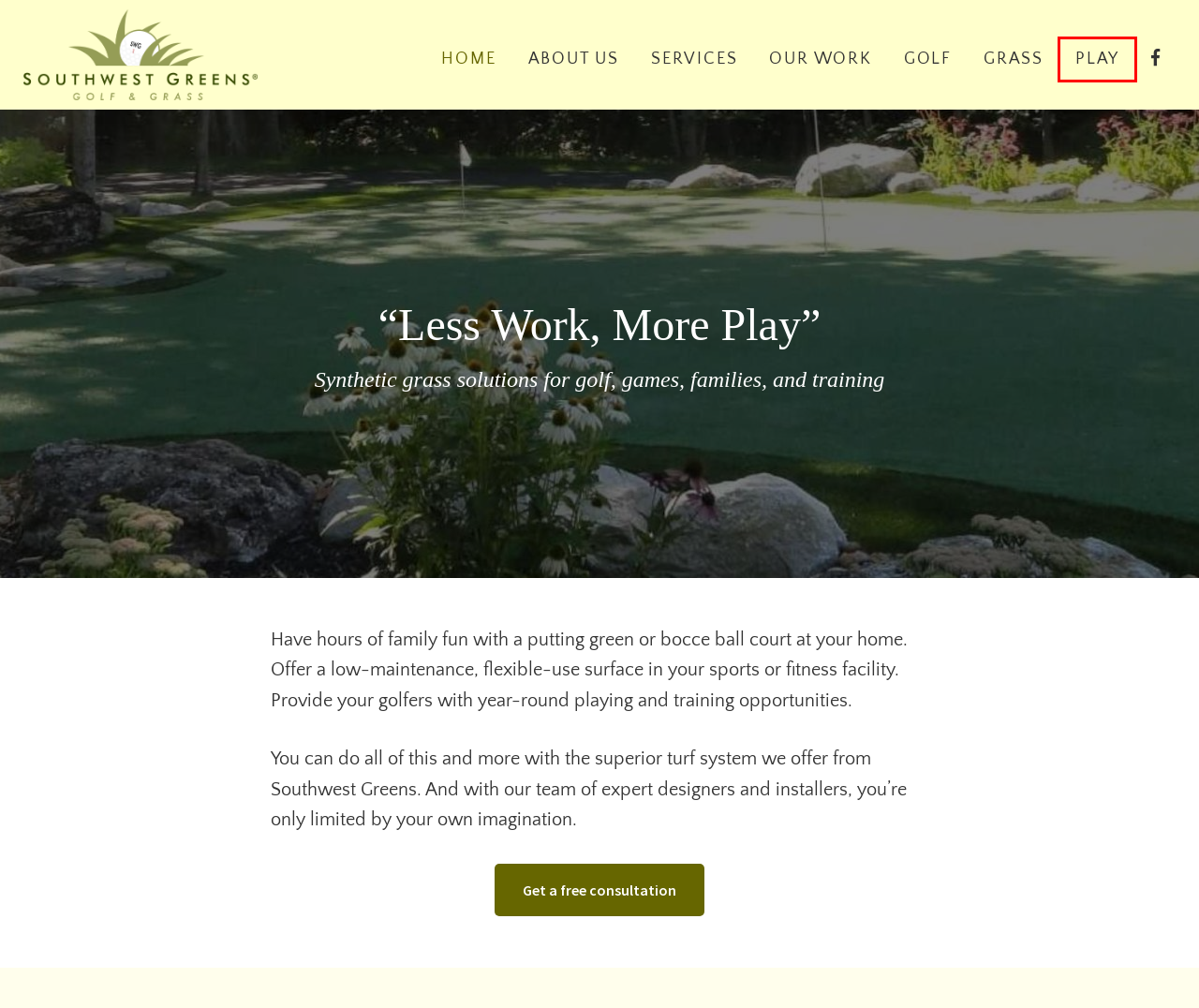You are presented with a screenshot of a webpage with a red bounding box. Select the webpage description that most closely matches the new webpage after clicking the element inside the red bounding box. The options are:
A. Play
B. Grass
C. Services
D. About Us
E. Golf
F. Our Work
G. Free Consultation
H. Log In ‹ Southwest Greens of Maine — WordPress

A